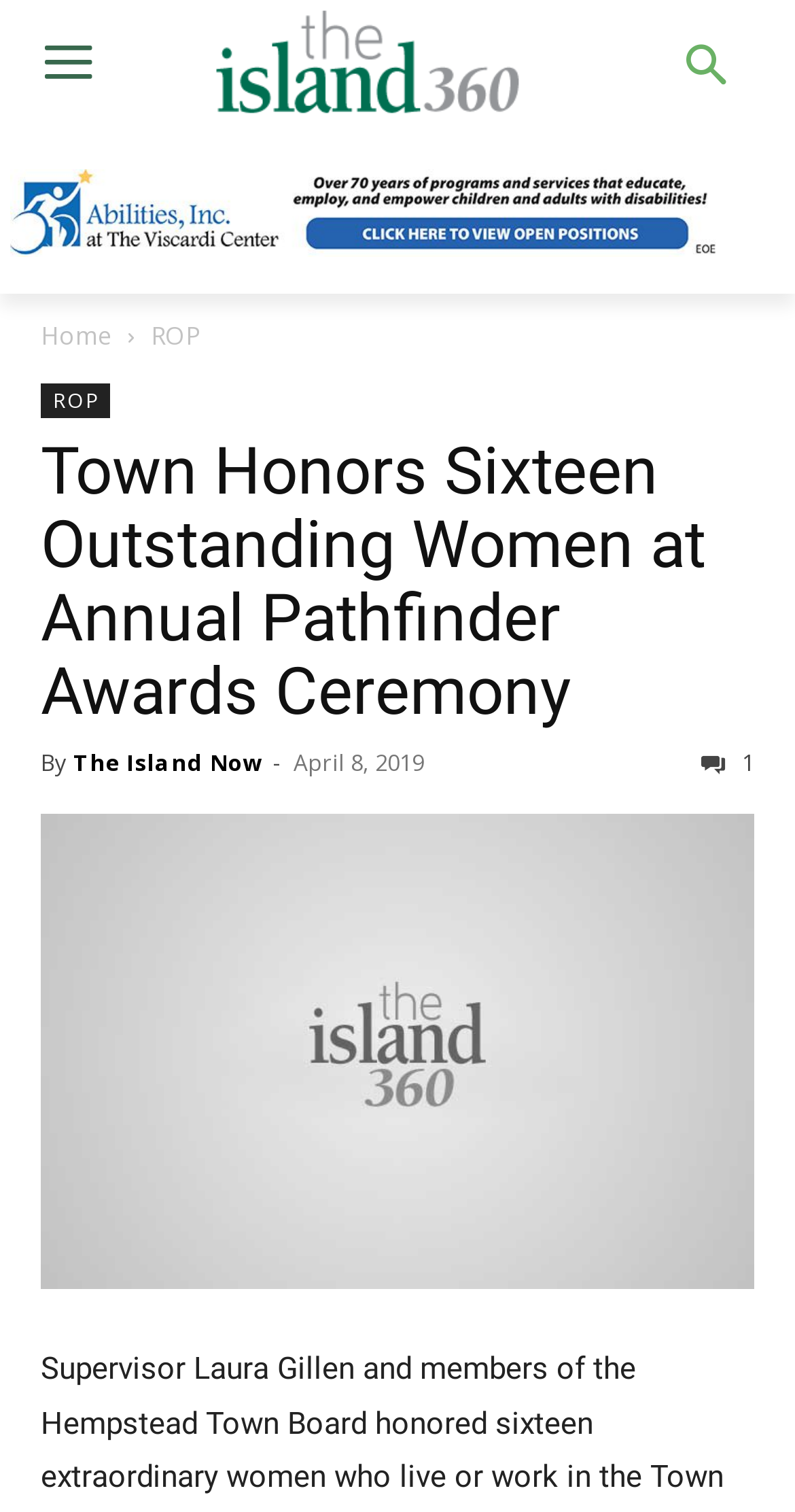Please locate the clickable area by providing the bounding box coordinates to follow this instruction: "Click the Island Now Logo".

[0.192, 0.0, 0.731, 0.09]